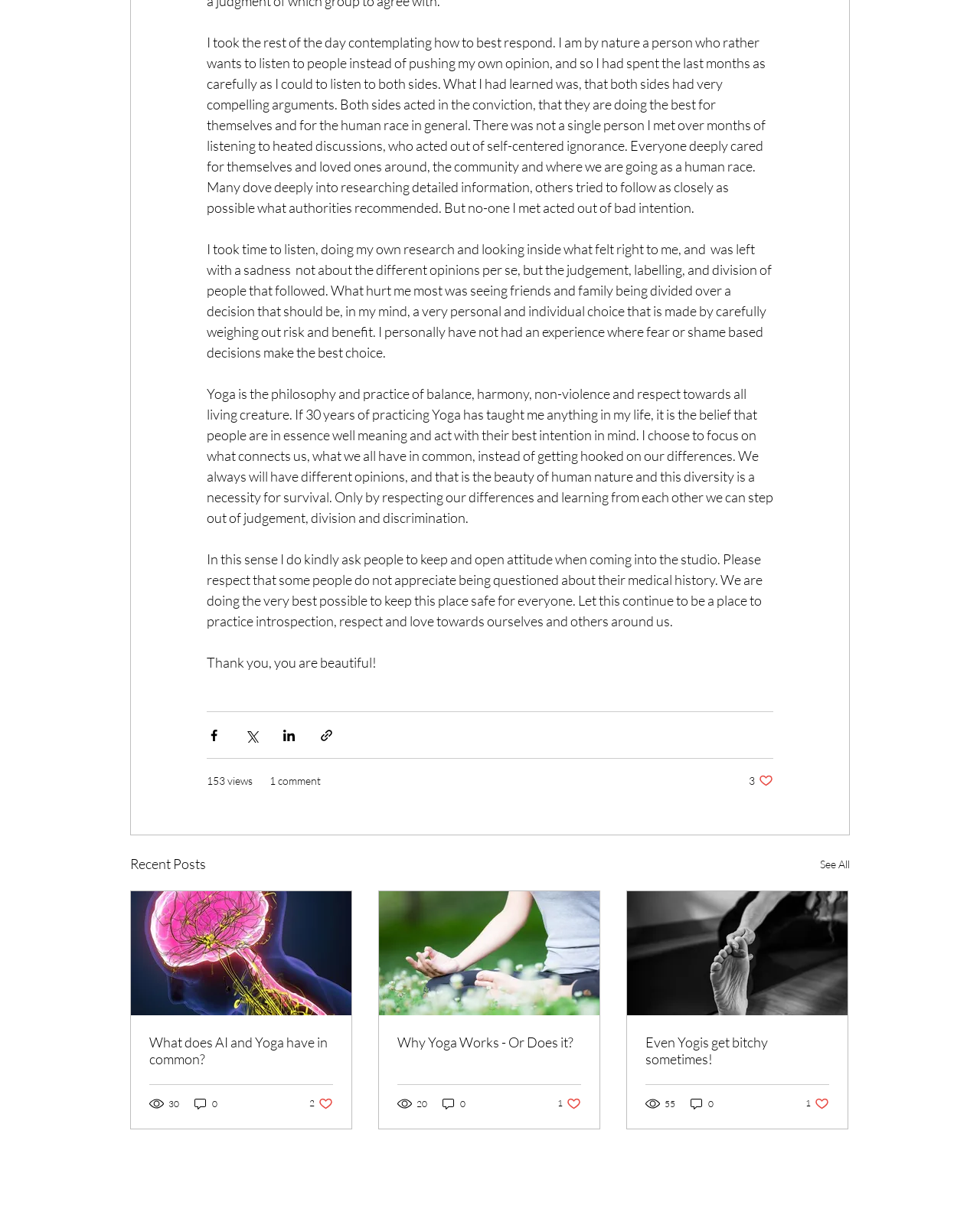Provide the bounding box coordinates of the HTML element this sentence describes: "Even Yogis get bitchy sometimes!".

[0.659, 0.846, 0.846, 0.873]